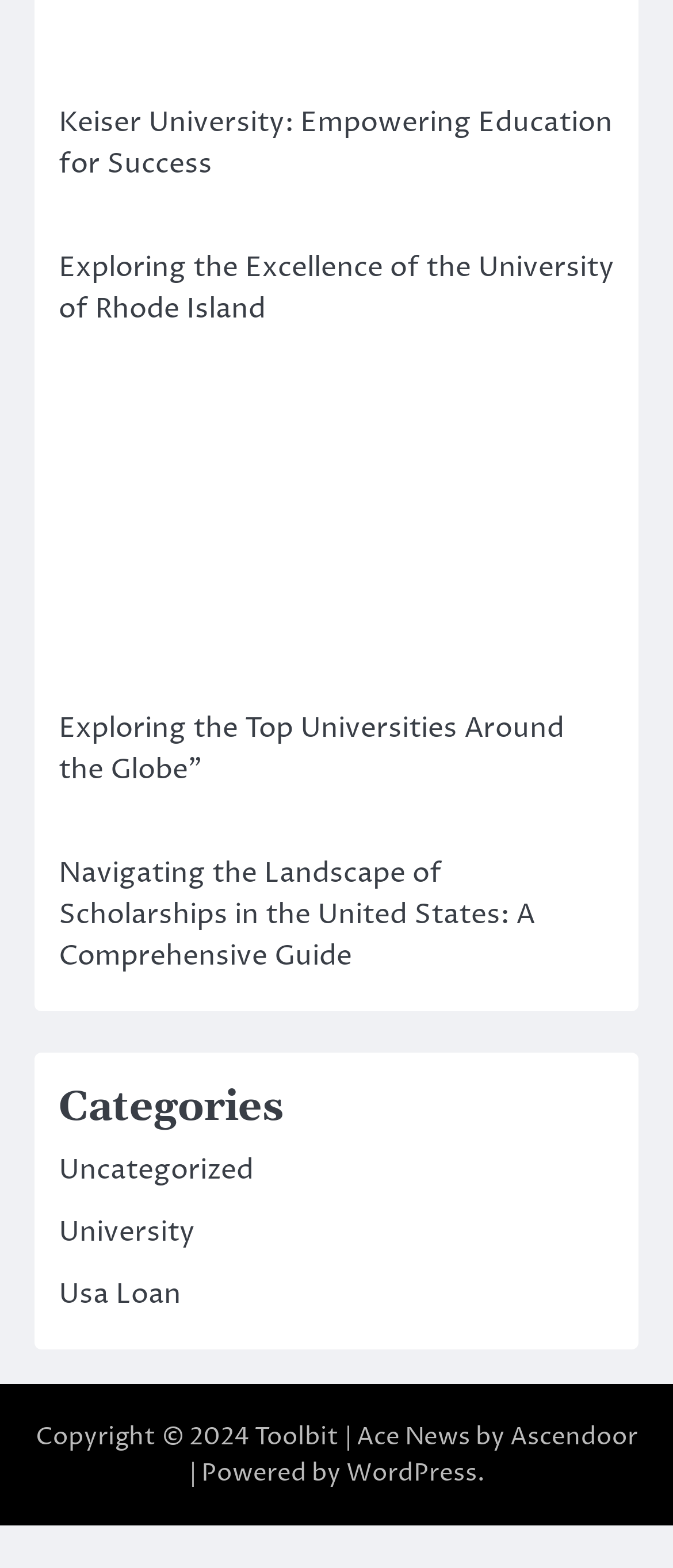Please find the bounding box for the UI component described as follows: "Usa Loan".

[0.087, 0.813, 0.269, 0.837]